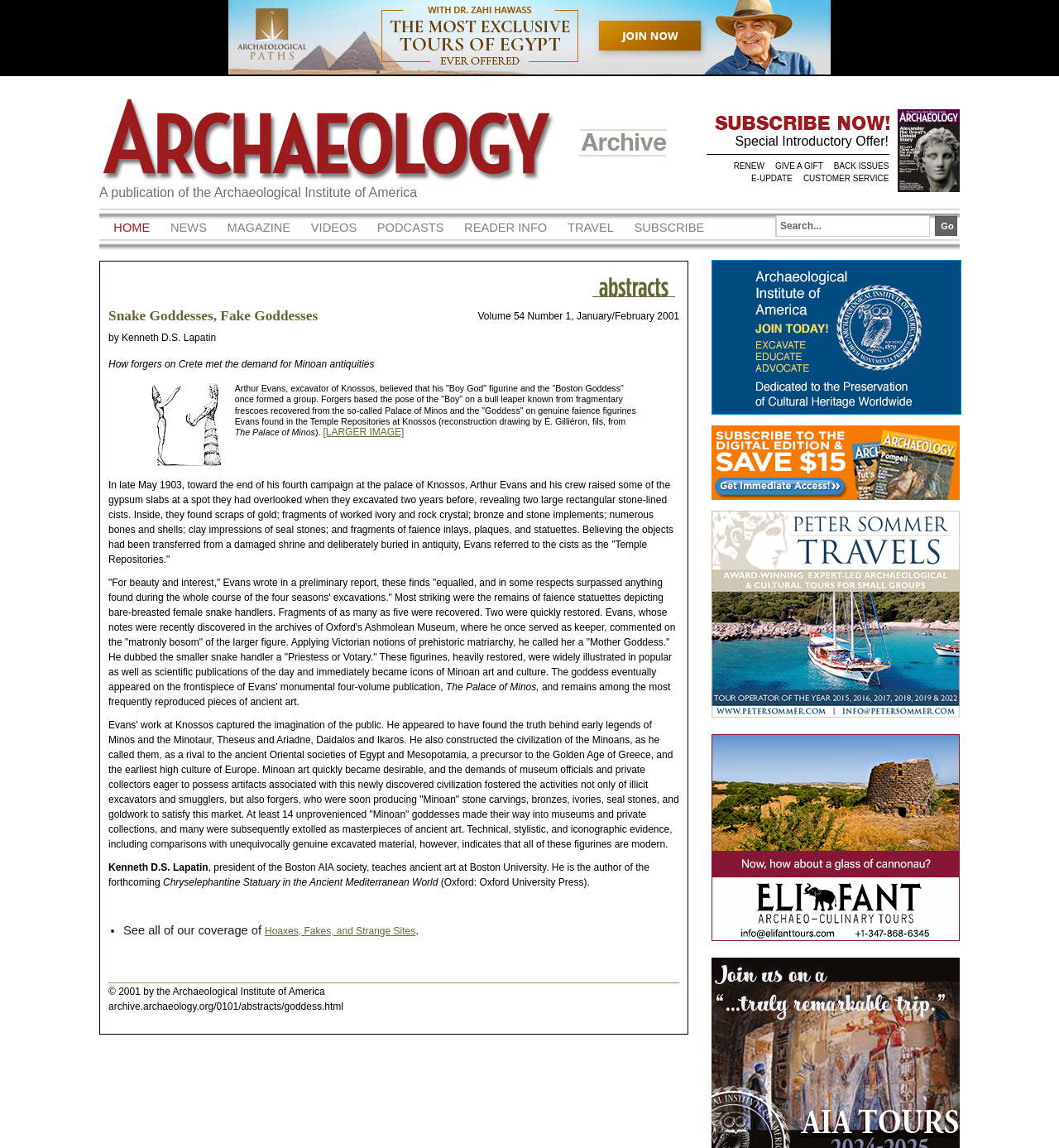Please determine the bounding box coordinates for the UI element described here. Use the format (top-left x, top-left y, bottom-right x, bottom-right y) with values bounded between 0 and 1: input value="Search..." name="q" value="Search..."

[0.732, 0.187, 0.878, 0.206]